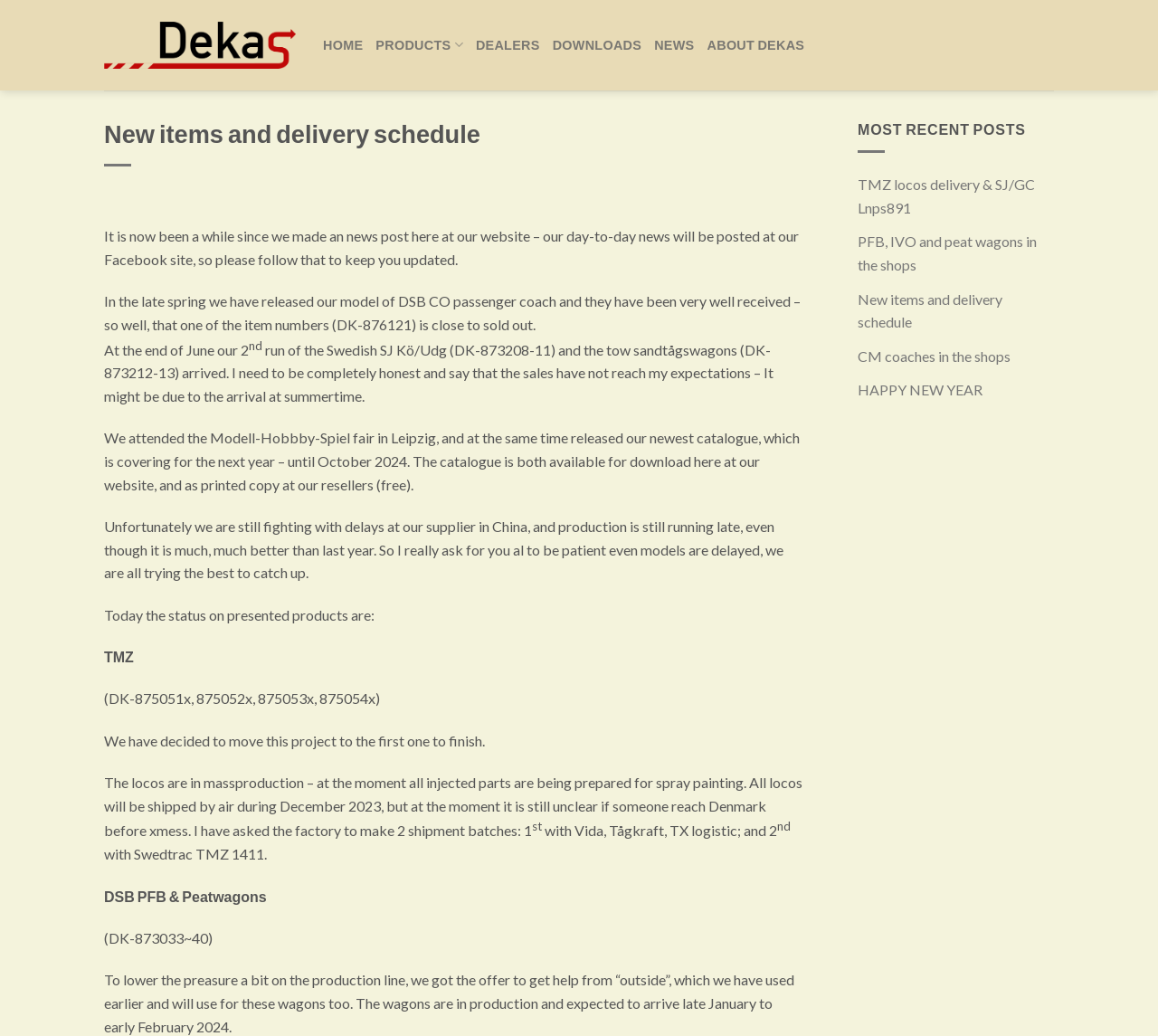Please answer the following question using a single word or phrase: 
Where can I find the latest catalogue of Dekas model trains?

On the website or at resellers